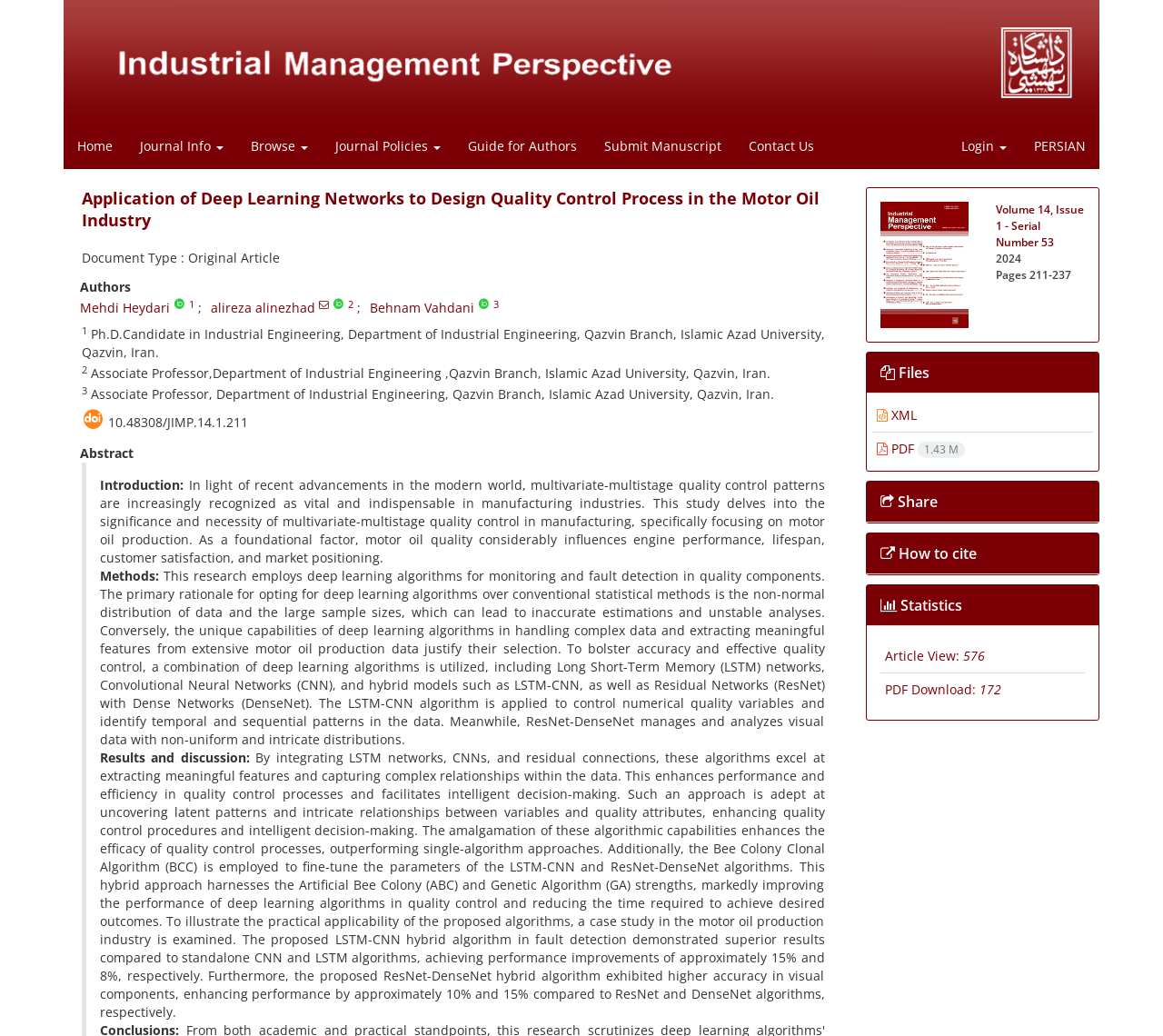Locate the bounding box coordinates of the element that needs to be clicked to carry out the instruction: "Login to the system". The coordinates should be given as four float numbers ranging from 0 to 1, i.e., [left, top, right, bottom].

[0.815, 0.12, 0.877, 0.164]